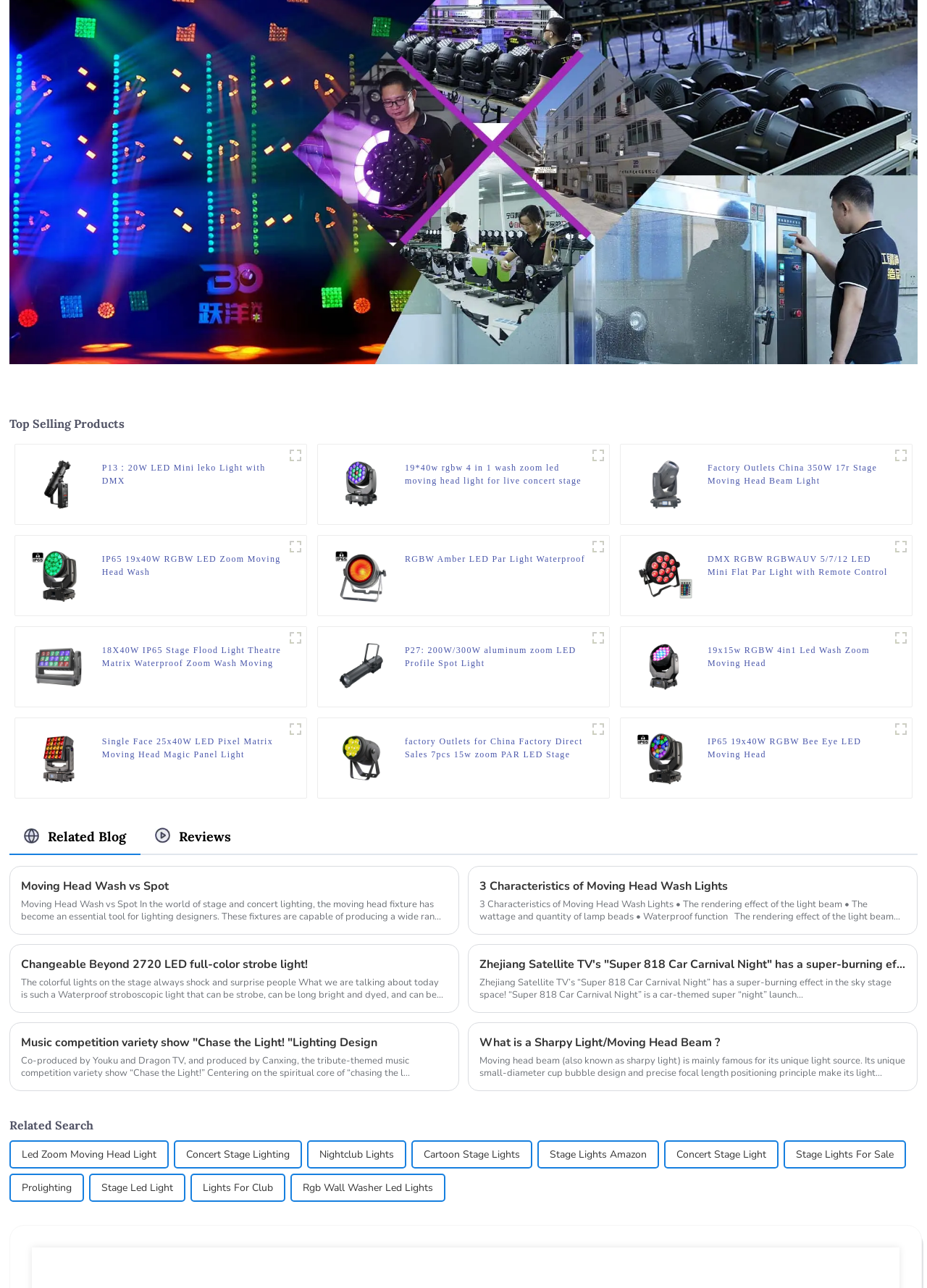Please find the bounding box coordinates of the section that needs to be clicked to achieve this instruction: "Click on the 'led light' link".

[0.032, 0.37, 0.094, 0.38]